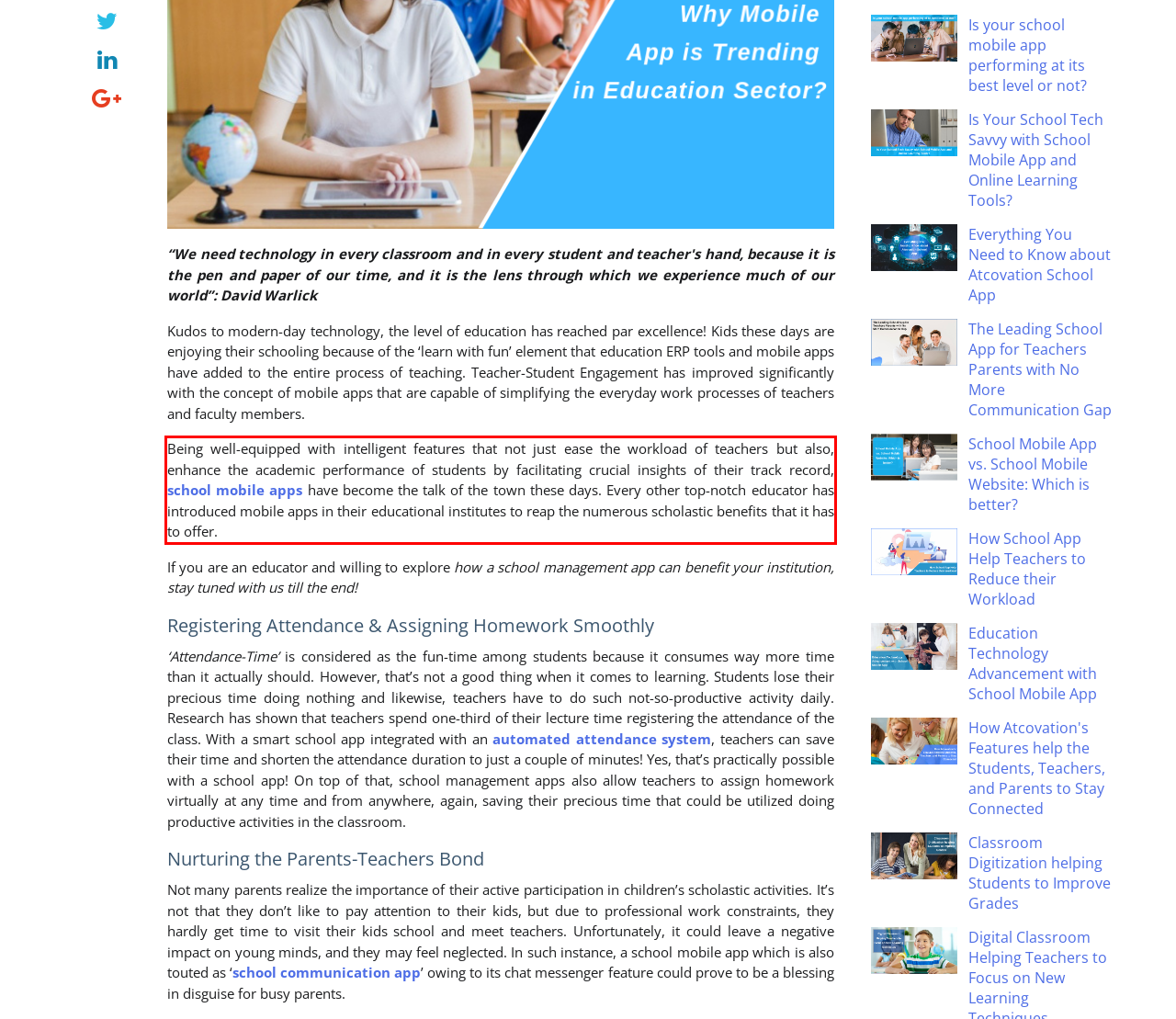Given a webpage screenshot with a red bounding box, perform OCR to read and deliver the text enclosed by the red bounding box.

Being well-equipped with intelligent features that not just ease the workload of teachers but also, enhance the academic performance of students by facilitating crucial insights of their track record, school mobile apps have become the talk of the town these days. Every other top-notch educator has introduced mobile apps in their educational institutes to reap the numerous scholastic benefits that it has to offer.